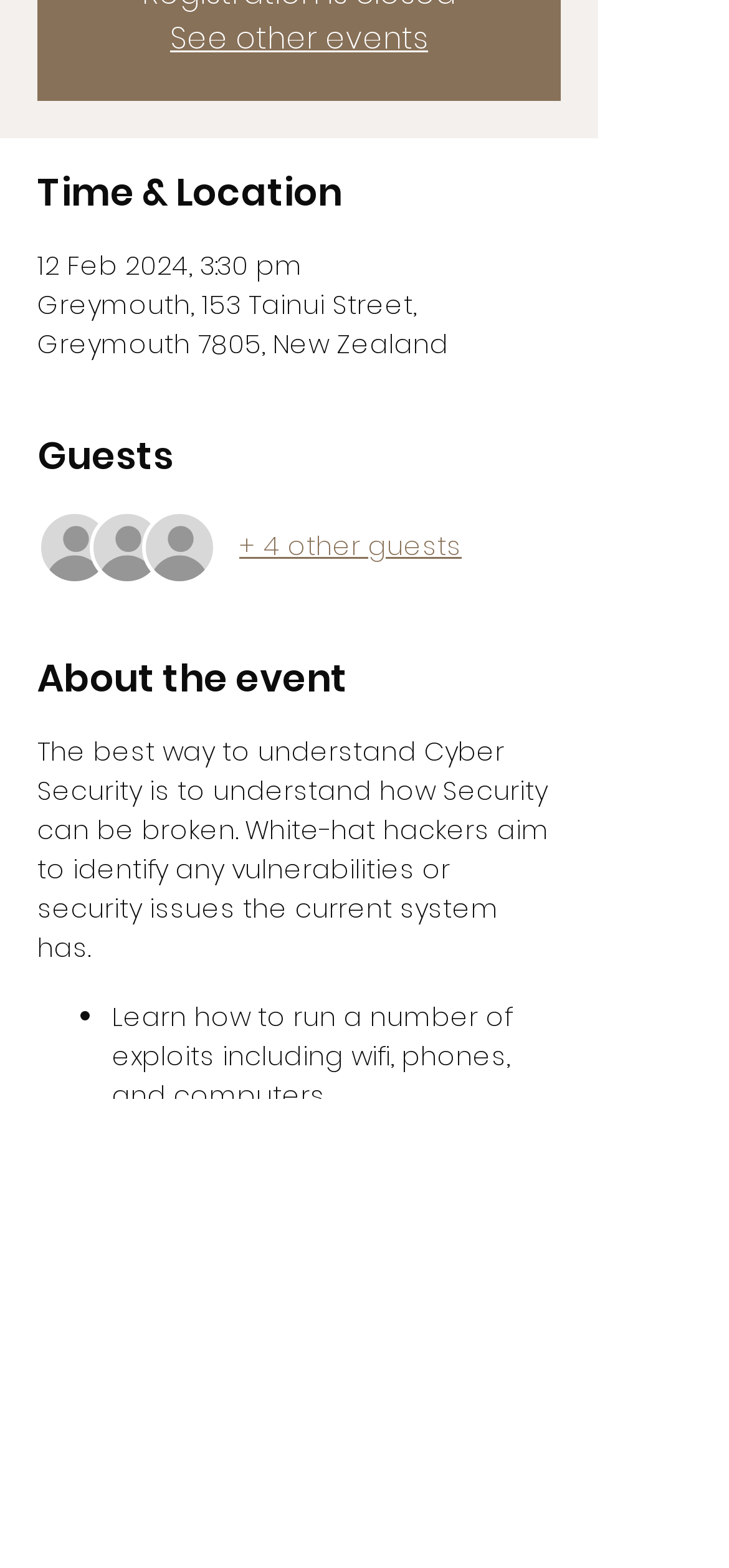Could you please study the image and provide a detailed answer to the question:
How many guests are attending the event?

I found the number of guests attending the event by looking at the 'Guests' section, where it says '+ 4 other guests', indicating that there are 4 other guests attending the event besides the ones shown.